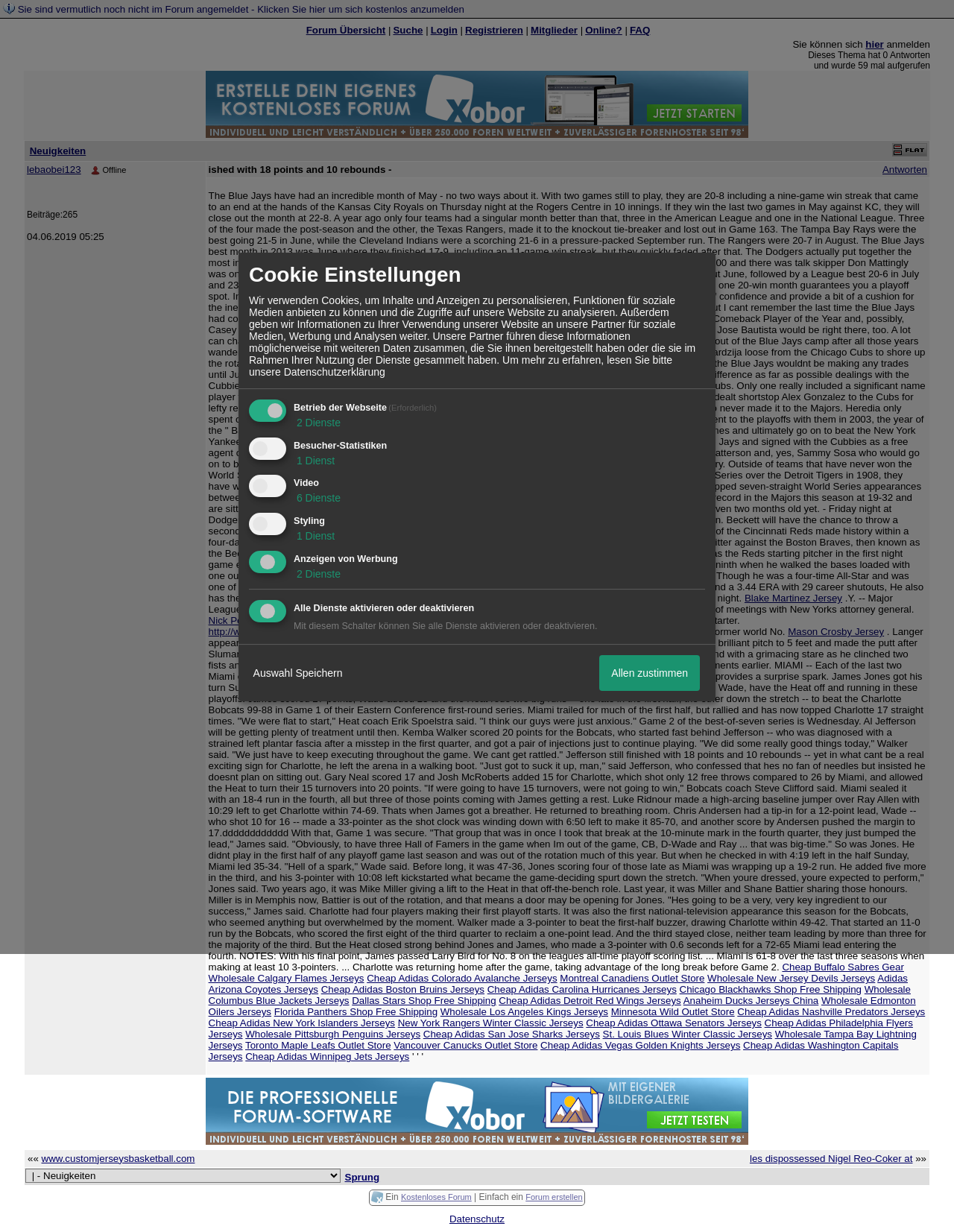Reply to the question with a single word or phrase:
What is the text of the last link on the webpage?

FAQ